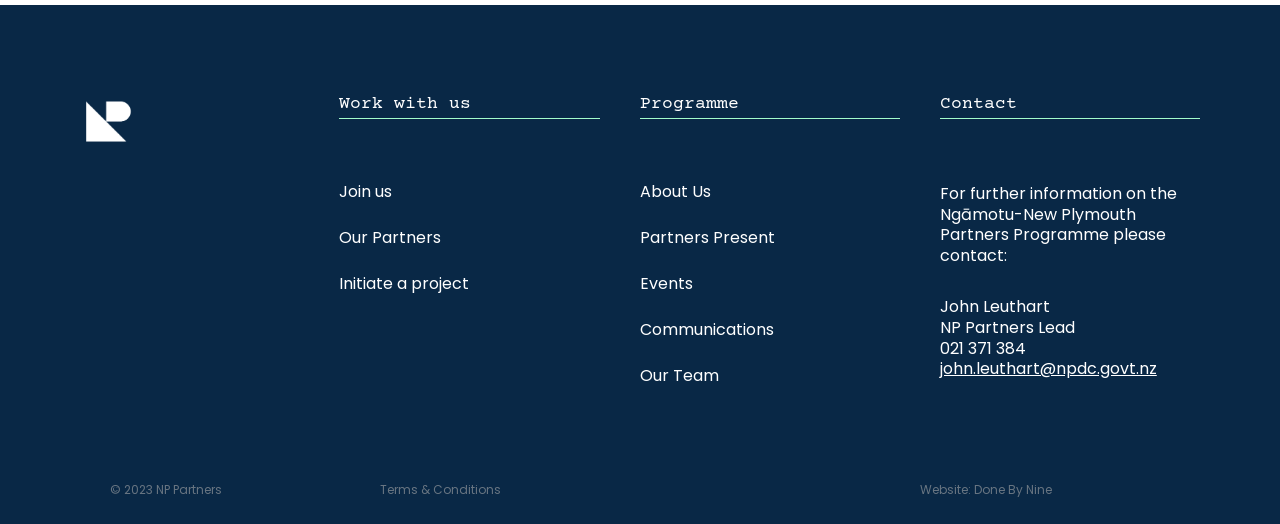Who is the NP Partners Lead?
Answer with a single word or short phrase according to what you see in the image.

John Leuthart